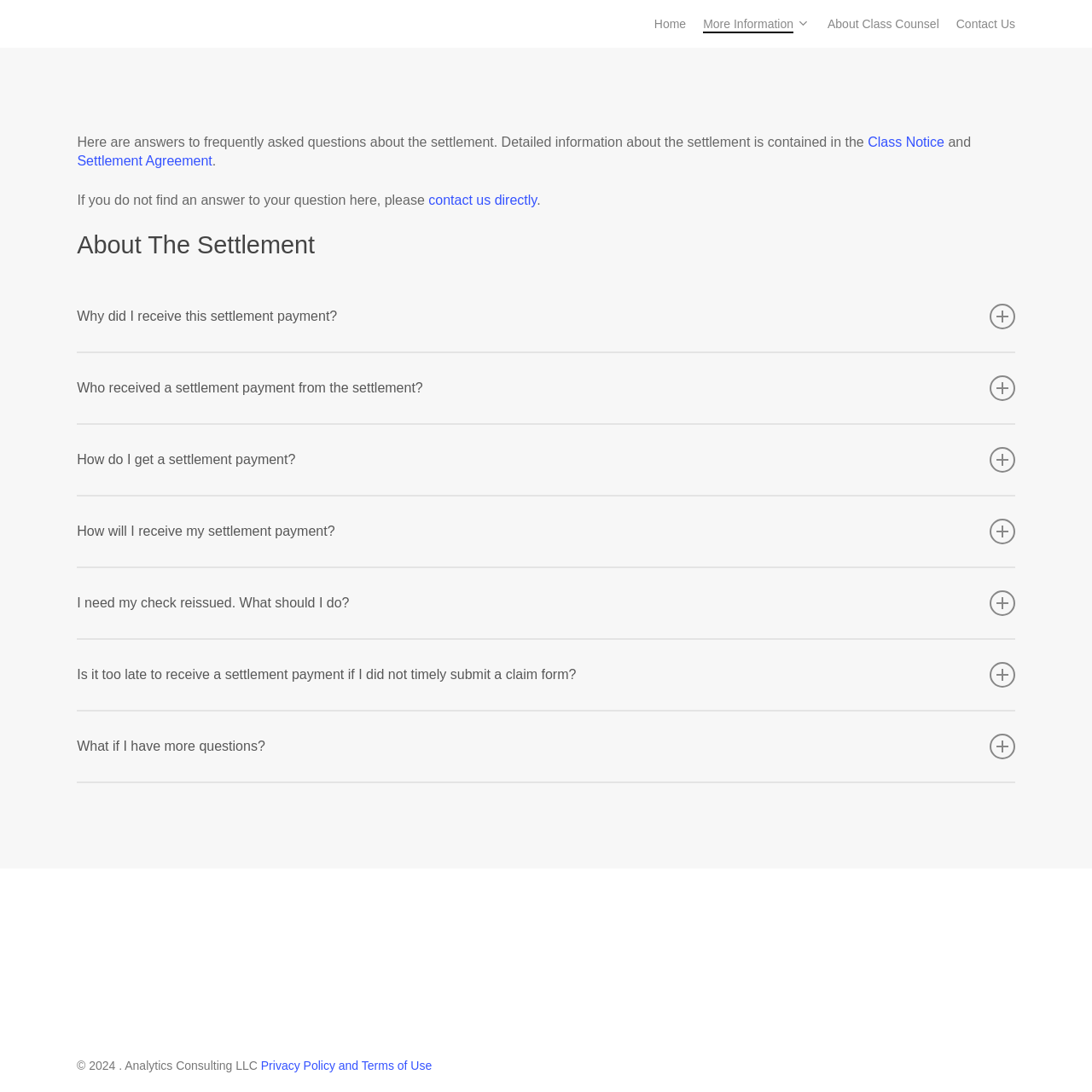Give a short answer to this question using one word or a phrase:
What is the name of the act mentioned in the webpage?

BIPA